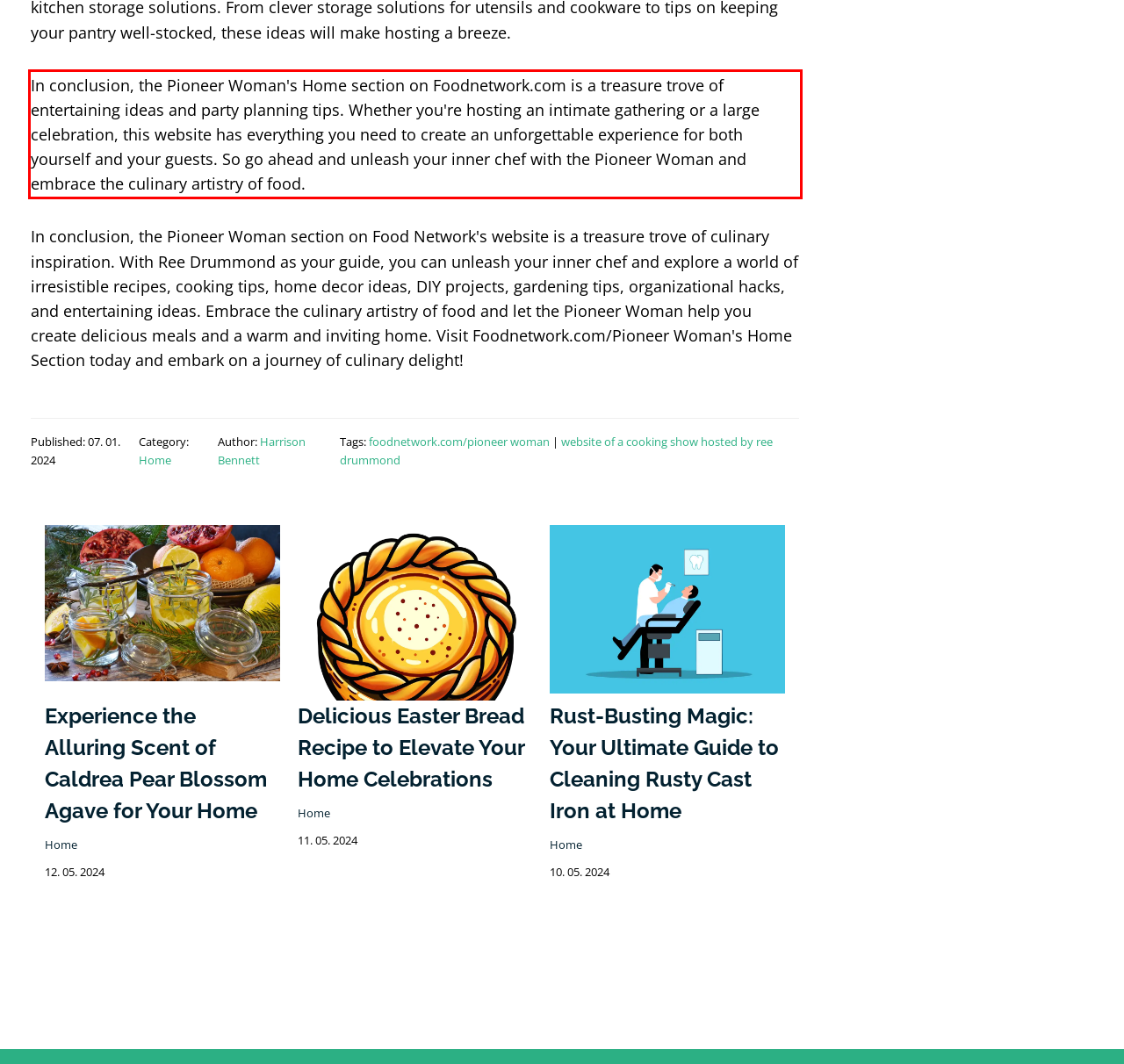Please identify and extract the text content from the UI element encased in a red bounding box on the provided webpage screenshot.

In conclusion, the Pioneer Woman's Home section on Foodnetwork.com is a treasure trove of entertaining ideas and party planning tips. Whether you're hosting an intimate gathering or a large celebration, this website has everything you need to create an unforgettable experience for both yourself and your guests. So go ahead and unleash your inner chef with the Pioneer Woman and embrace the culinary artistry of food.